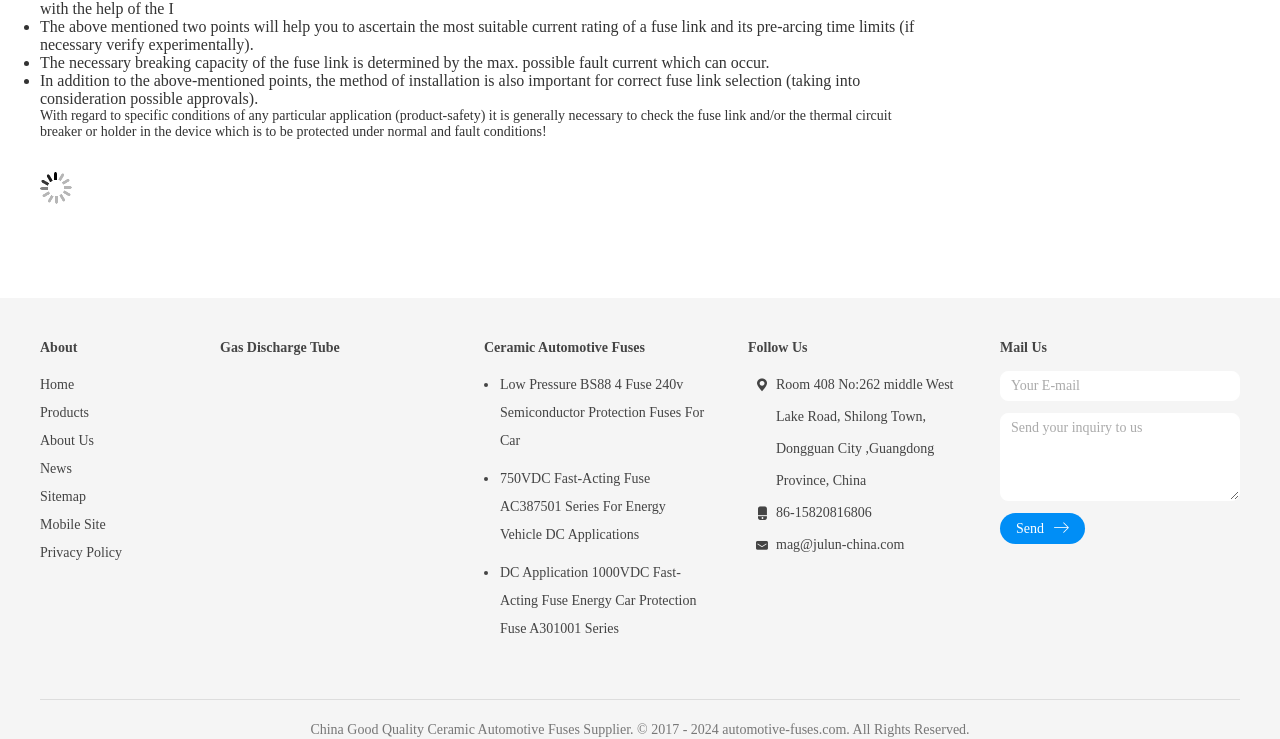What is the company's address?
Based on the screenshot, provide a one-word or short-phrase response.

Room 408 No:262 middle West Lake Road, Shilong Town, Dongguan City,Guangdong Province, China